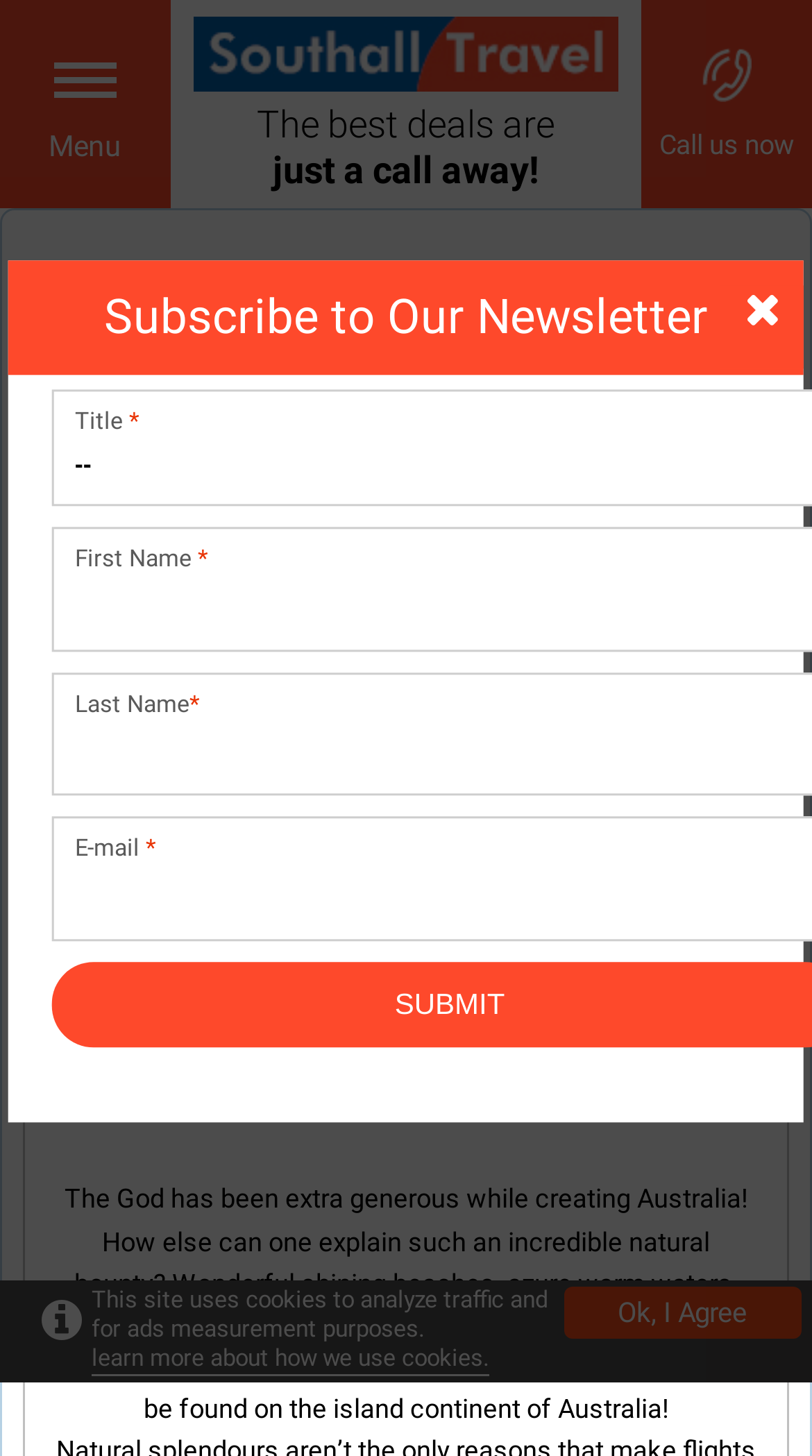Can you specify the bounding box coordinates for the region that should be clicked to fulfill this instruction: "Click on the 'Southall Travel' link".

[0.239, 0.044, 0.761, 0.067]